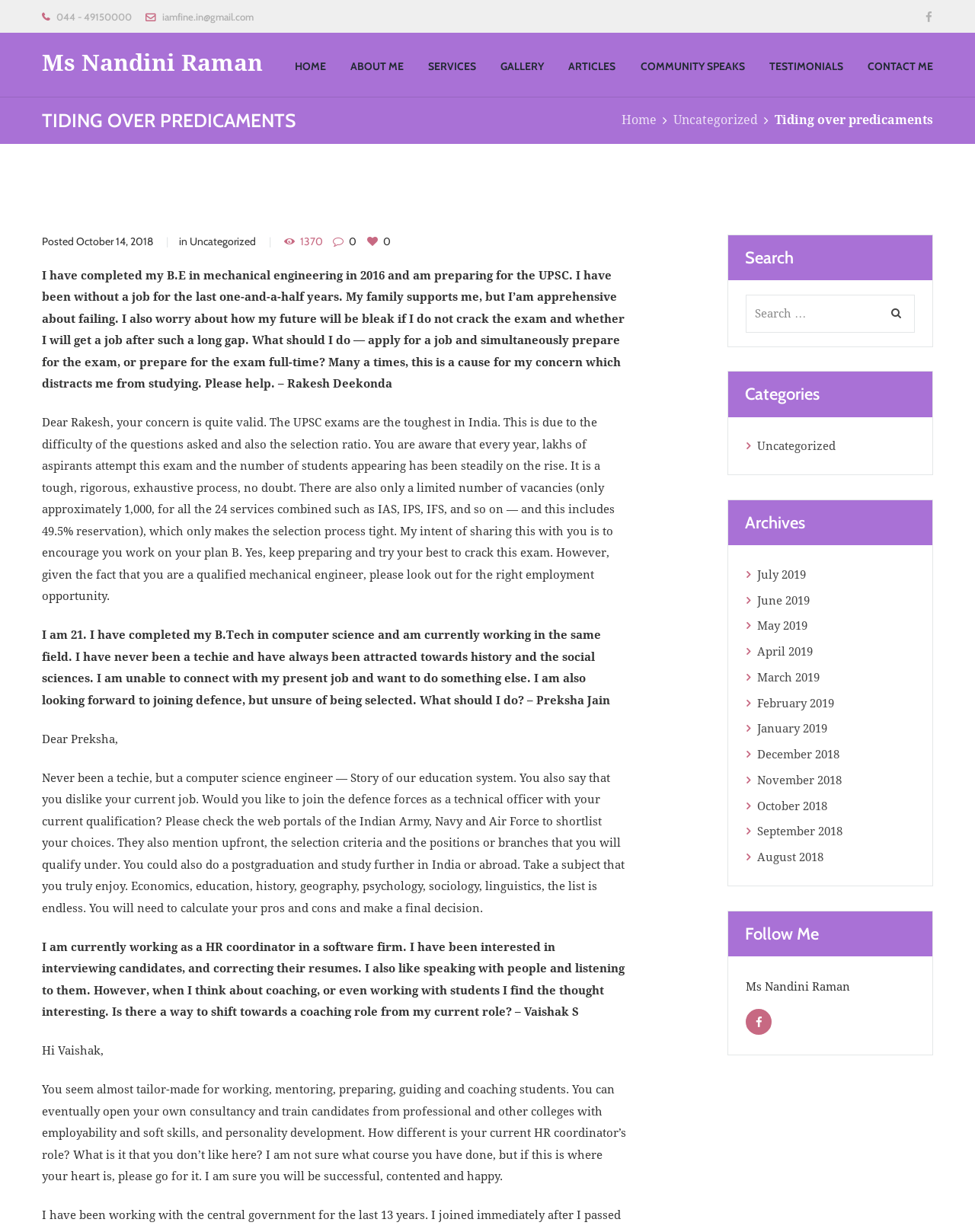Identify the bounding box coordinates for the element you need to click to achieve the following task: "Follow Ms Nandini Raman". The coordinates must be four float values ranging from 0 to 1, formatted as [left, top, right, bottom].

[0.765, 0.819, 0.792, 0.84]